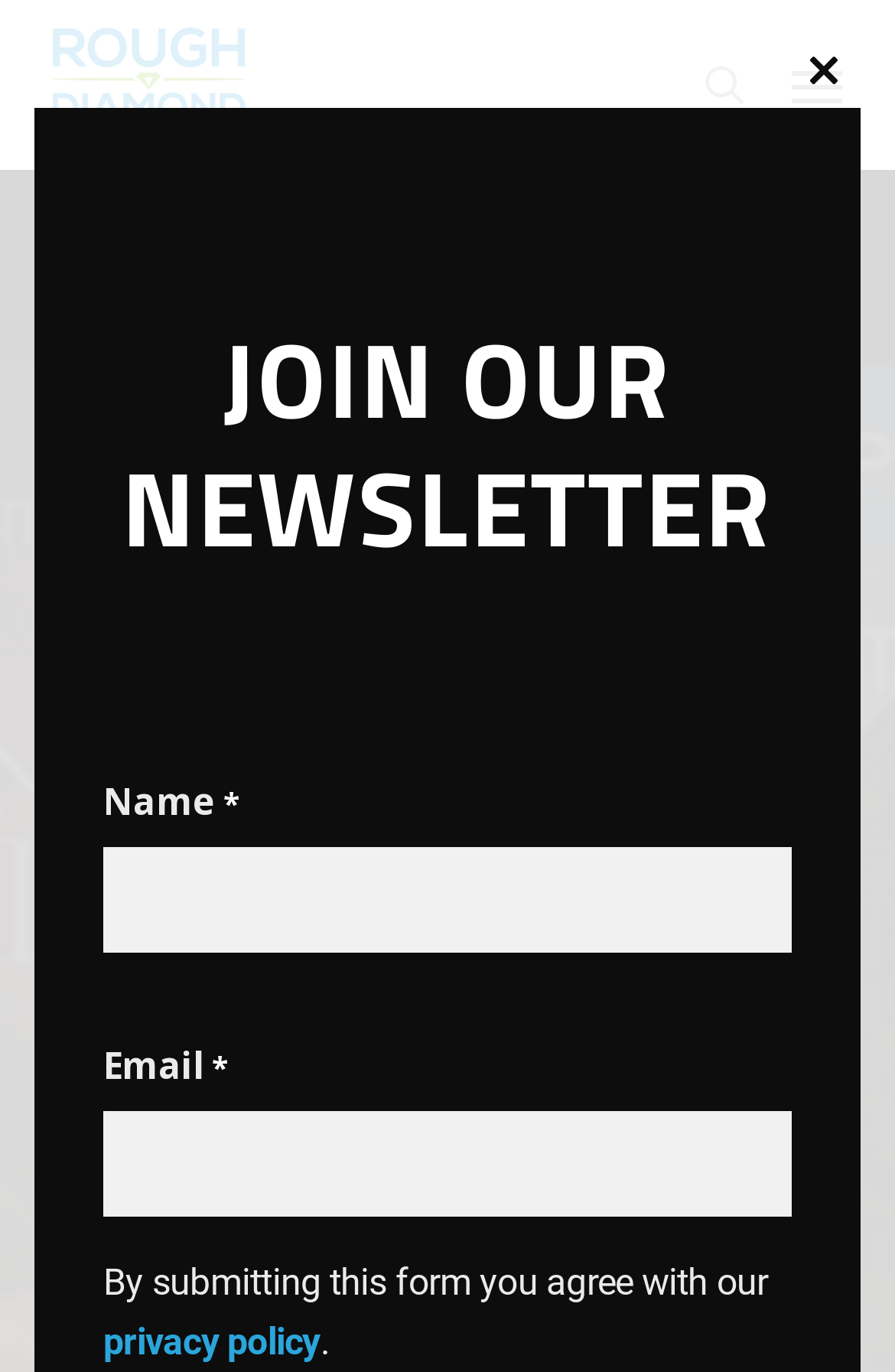Please answer the following question using a single word or phrase: 
What is the navigation menu button for?

To expand or collapse the menu